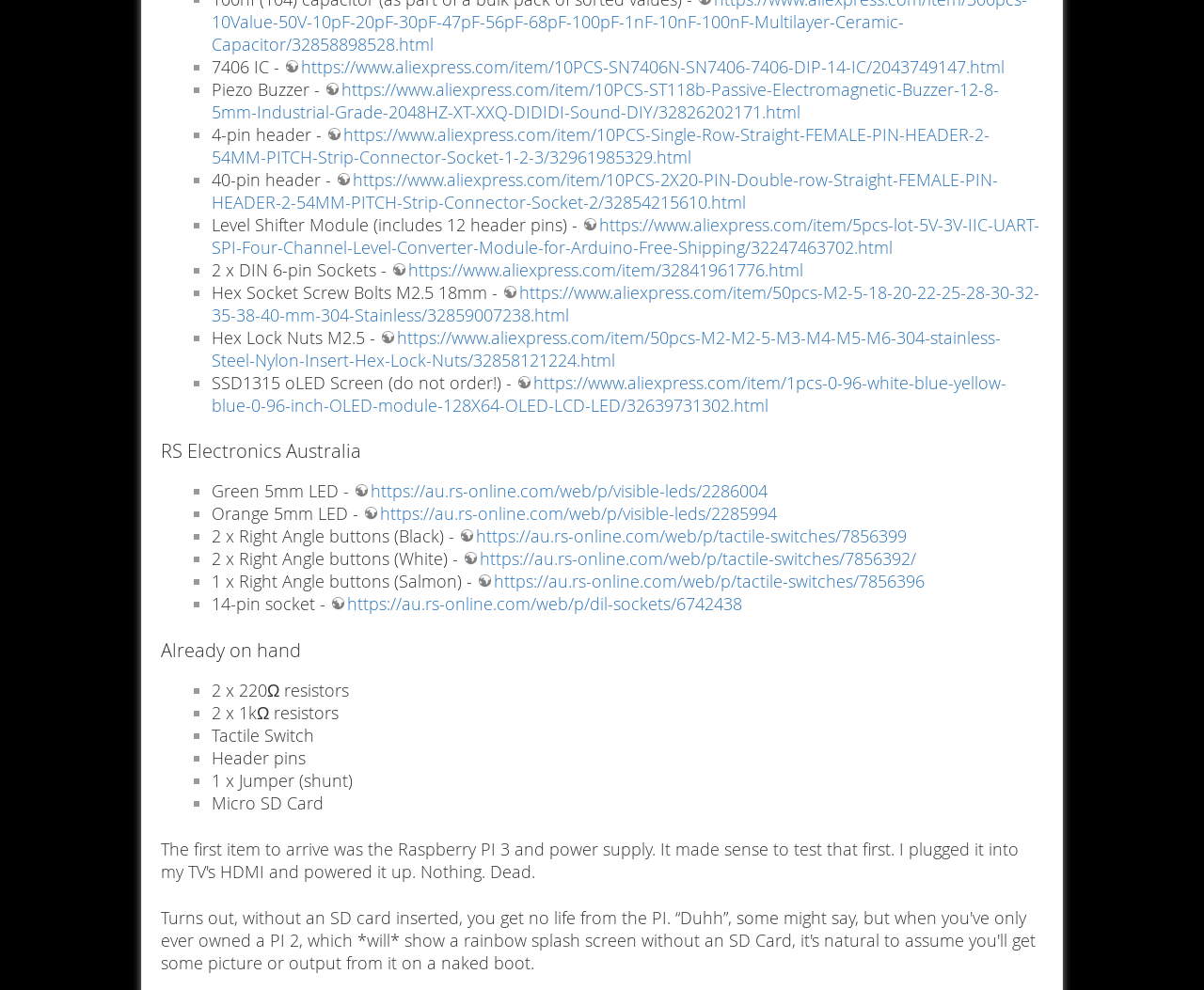Locate the bounding box coordinates of the area to click to fulfill this instruction: "Visit the webpage of RS Electronics Australia". The bounding box should be presented as four float numbers between 0 and 1, in the order [left, top, right, bottom].

[0.134, 0.445, 0.866, 0.468]